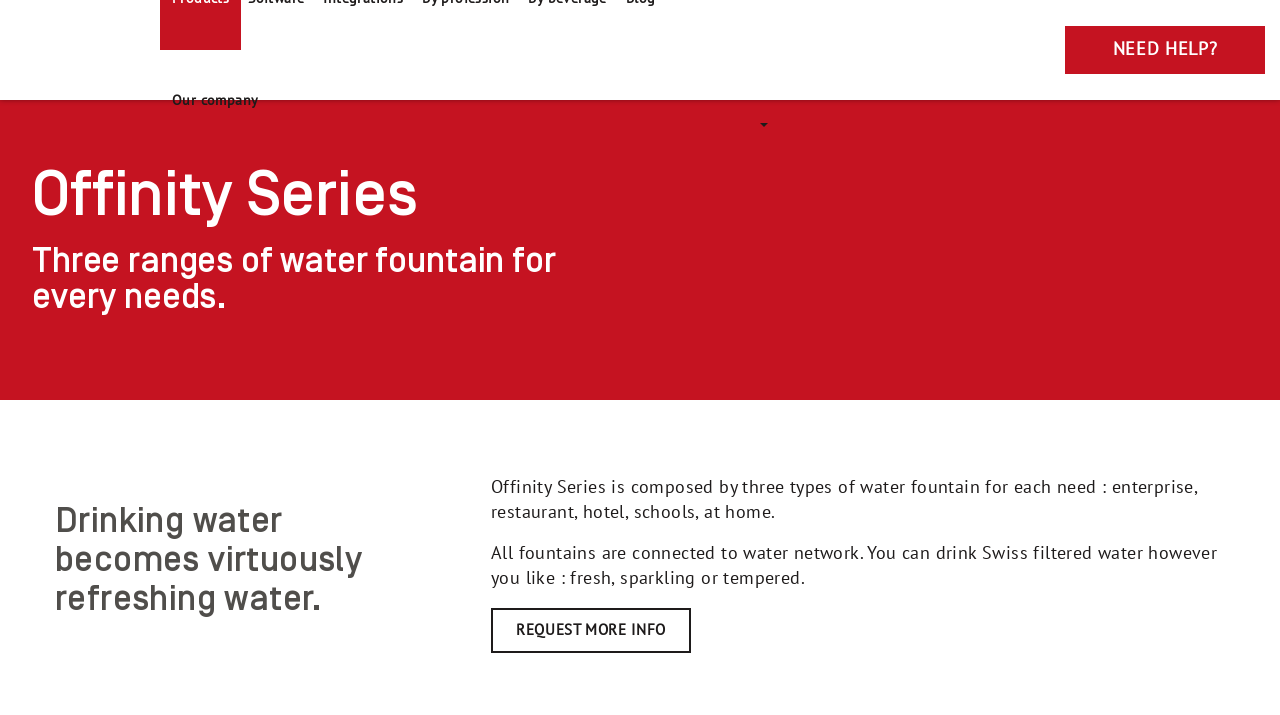Give a one-word or one-phrase response to the question: 
What is the source of the water?

Swiss water network